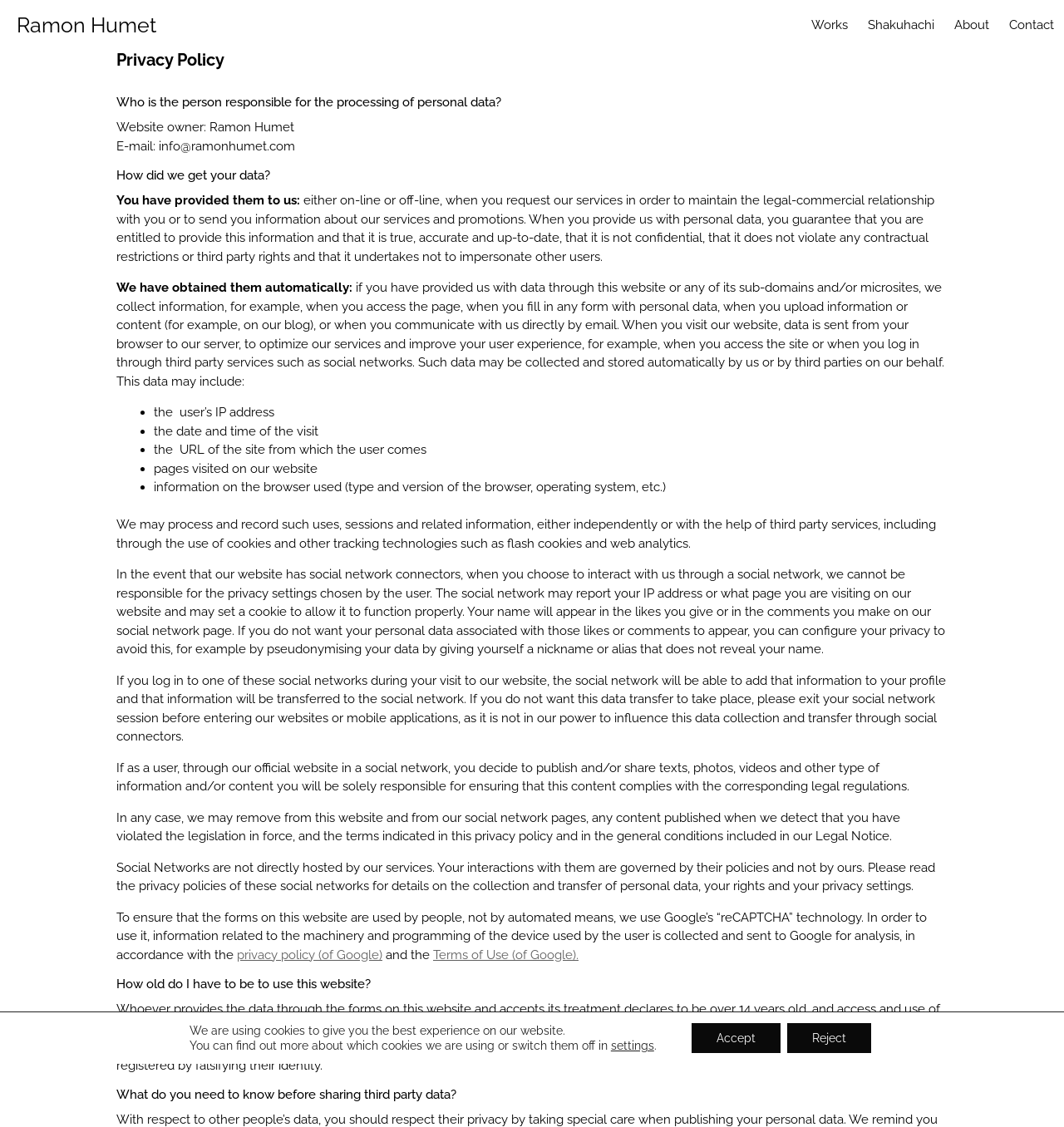Locate the bounding box coordinates of the item that should be clicked to fulfill the instruction: "Contact Ramon Humet".

[0.939, 0.0, 1.0, 0.044]